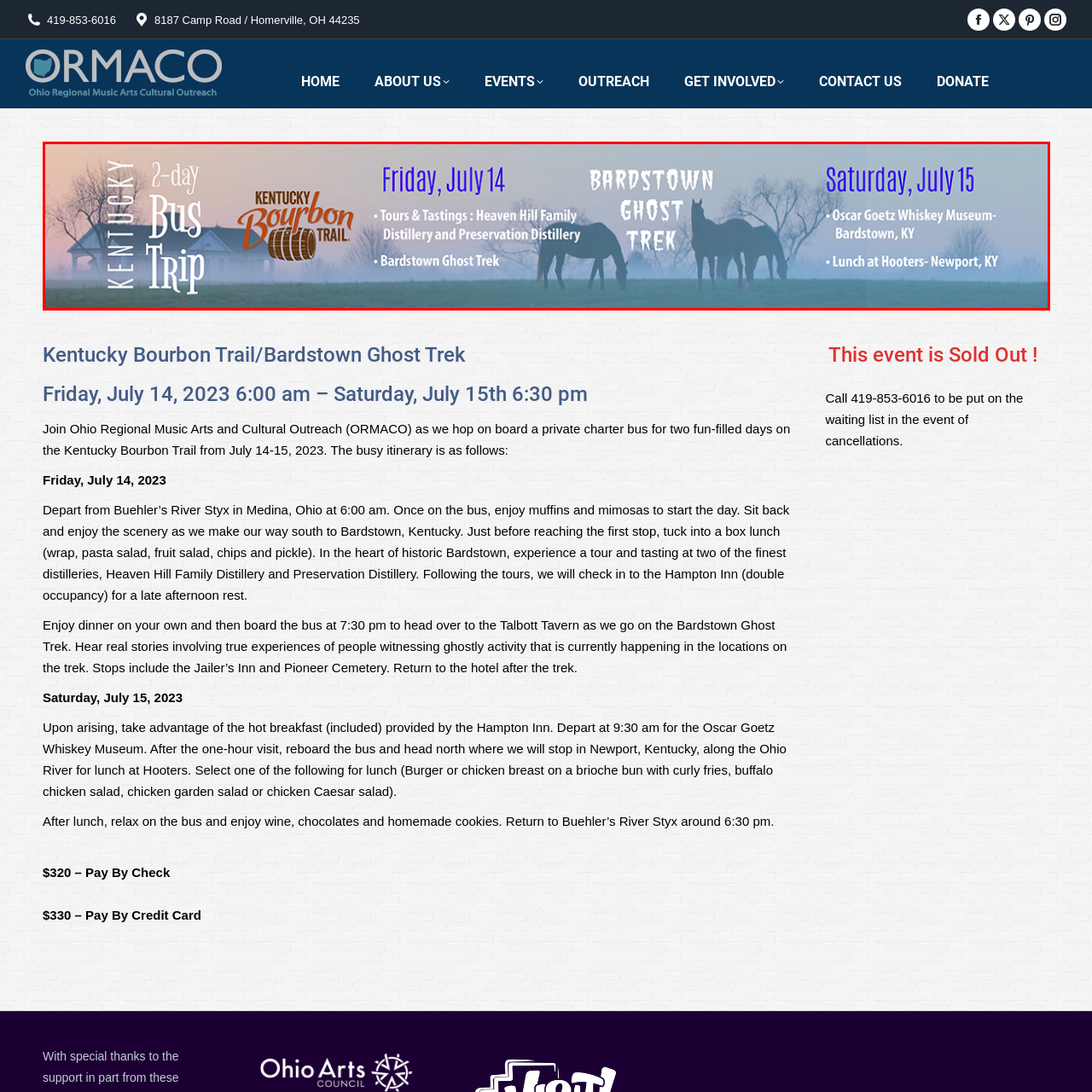Where is the lunch stop on July 15?
Direct your attention to the image bordered by the red bounding box and answer the question in detail, referencing the image.

According to the image, the lunch stop on July 15 is at Hooters in Newport, KY, which is outlined on the right side of the image.